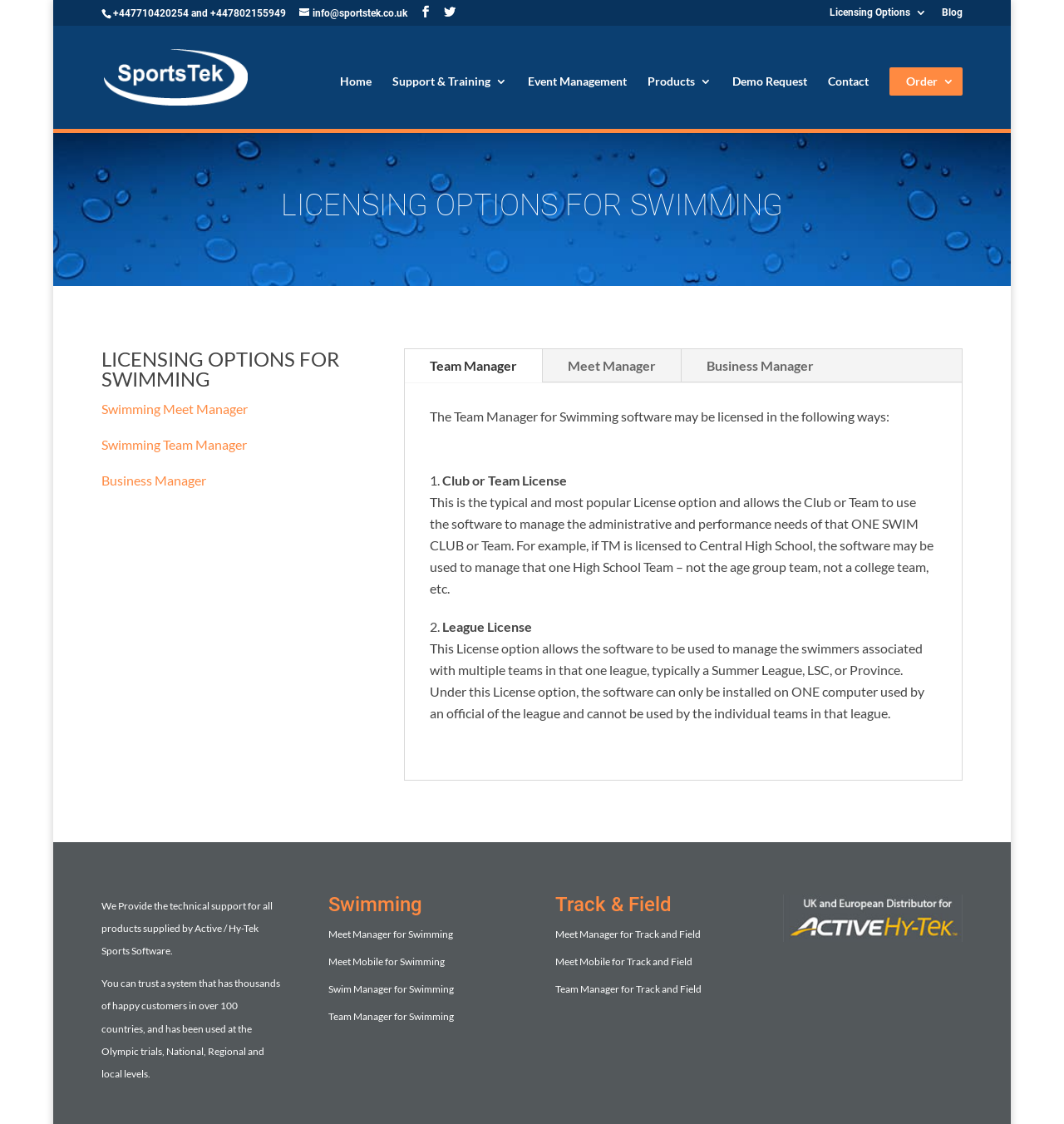What are the two licensing options for the Team Manager software?
Provide a comprehensive and detailed answer to the question.

The webpage lists two licensing options for the Team Manager software: Club or Team License, which allows the software to be used to manage the administrative and performance needs of one swim club or team, and League License, which allows the software to be used to manage the swimmers associated with multiple teams in one league.